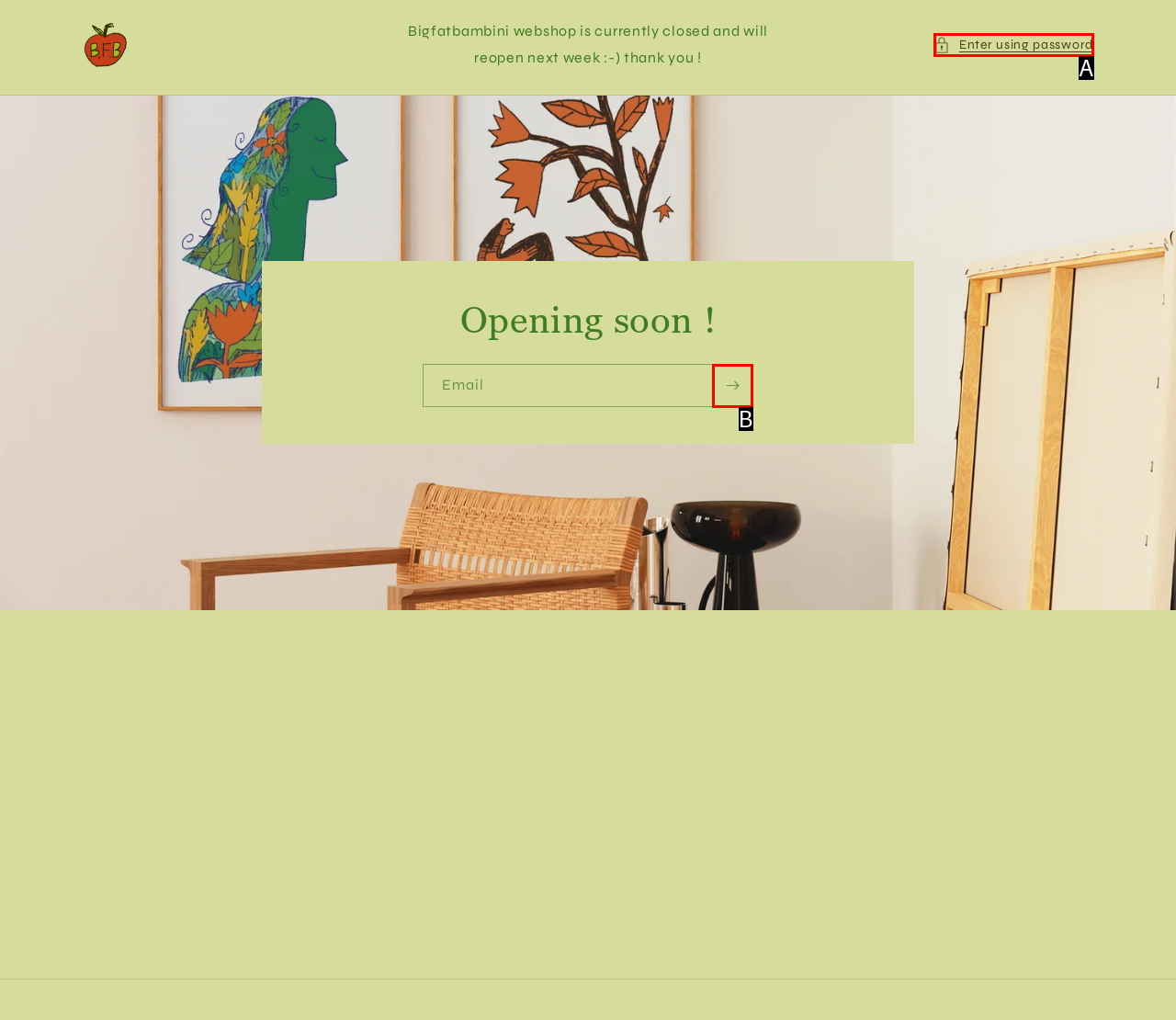From the description: Enter using password, select the HTML element that fits best. Reply with the letter of the appropriate option.

A